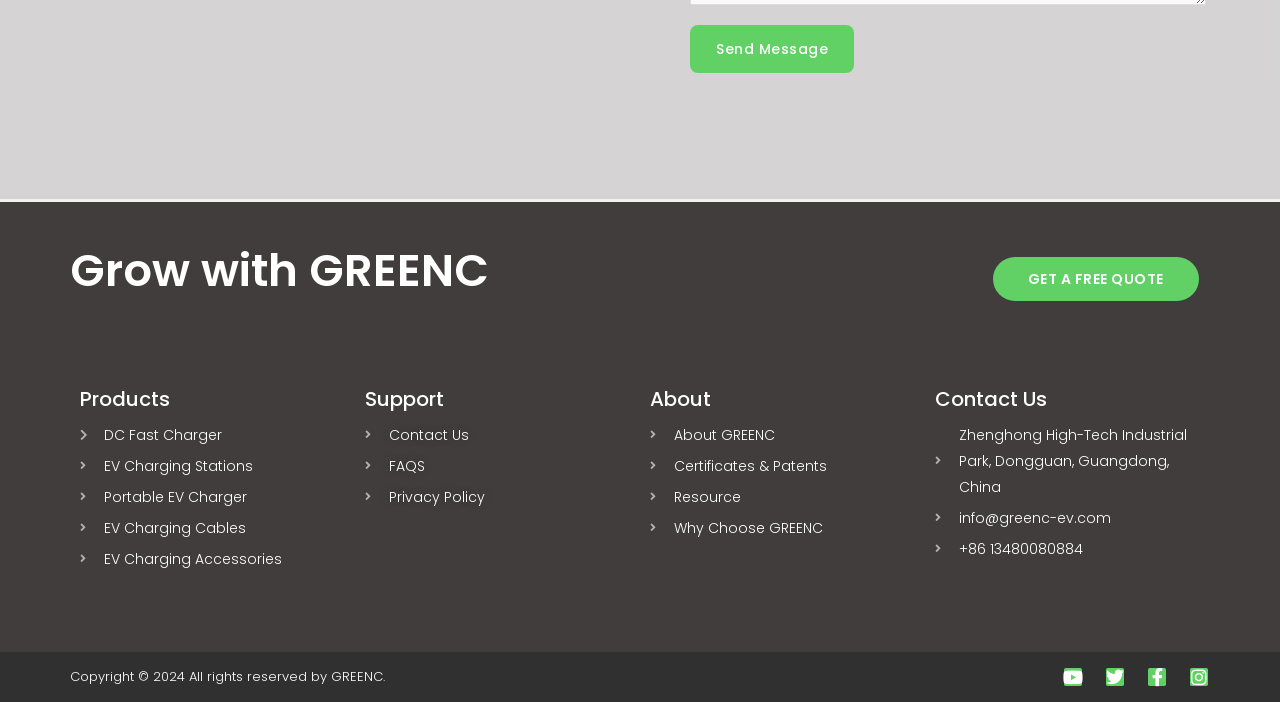Could you provide the bounding box coordinates for the portion of the screen to click to complete this instruction: "View products"?

[0.062, 0.548, 0.133, 0.588]